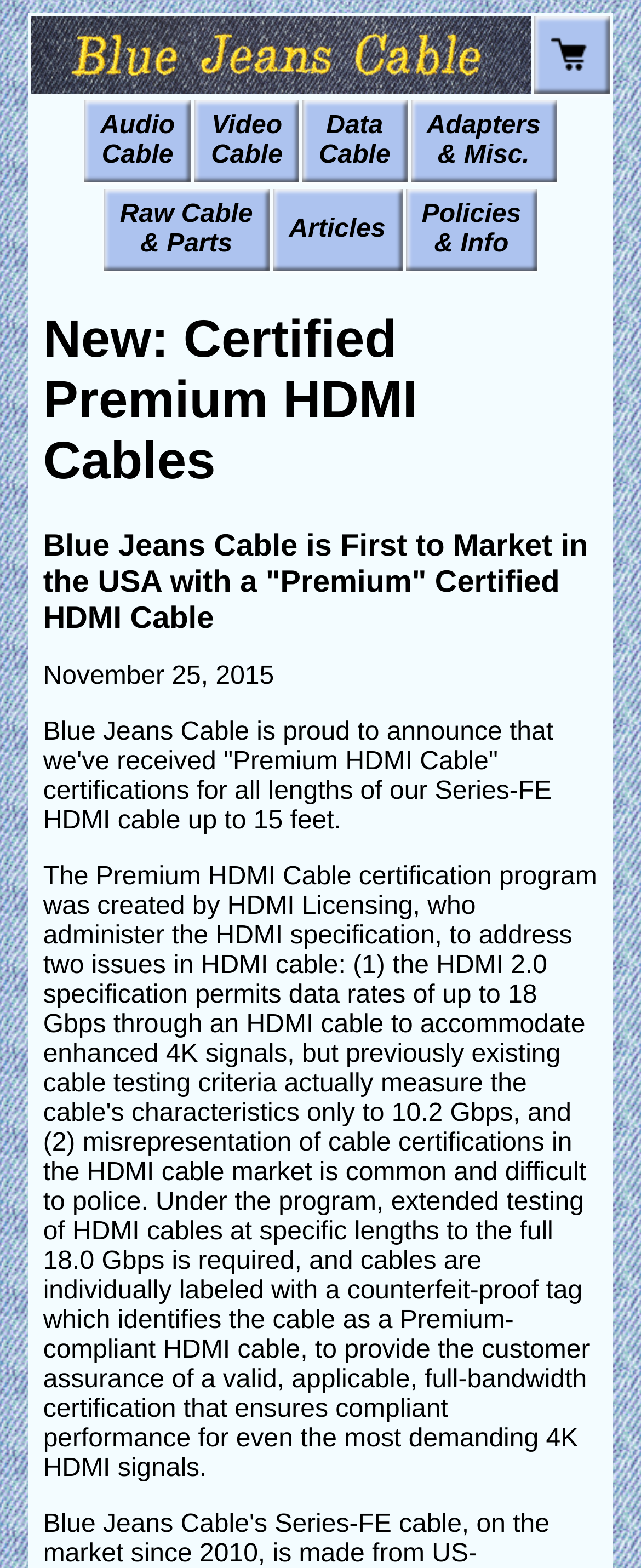Determine the bounding box coordinates of the clickable region to carry out the instruction: "read Articles".

[0.425, 0.121, 0.627, 0.173]